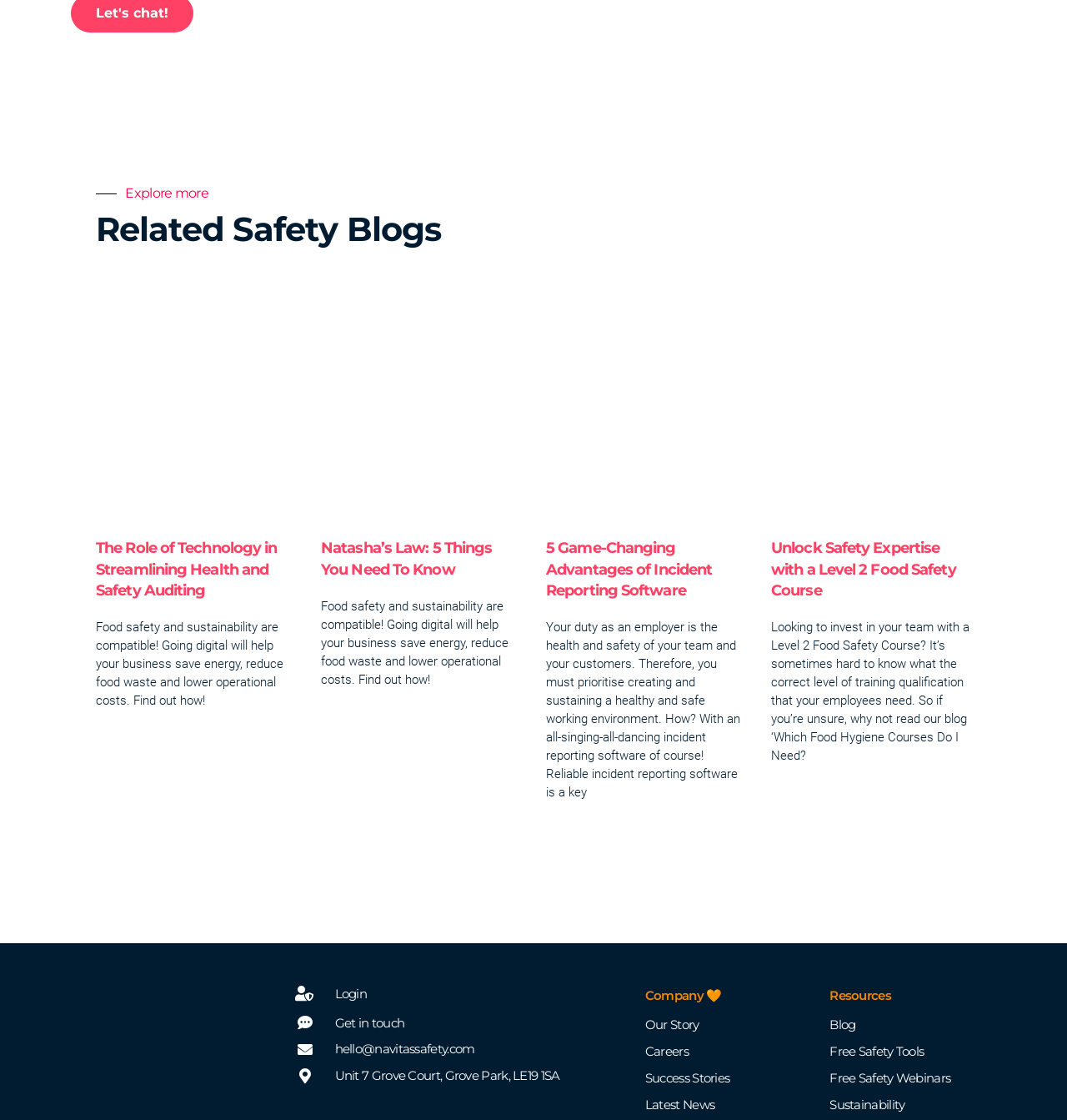What is the title of the first article?
Provide a comprehensive and detailed answer to the question.

The first article has a heading that reads 'The Role of Technology in Streamlining Health and Safety Auditing'. This suggests that the article is focused on the role of technology in improving health and safety auditing processes.